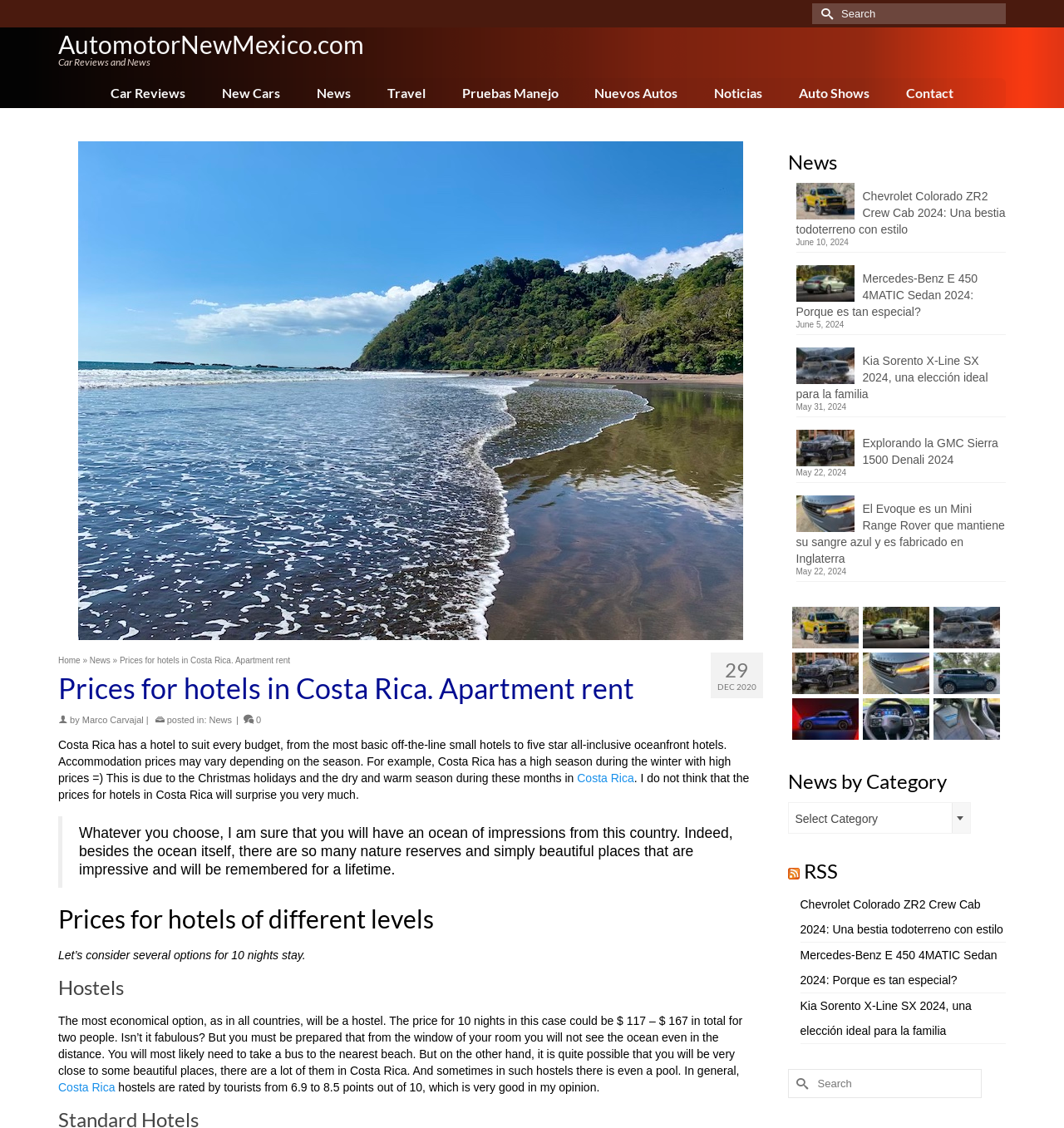Provide the text content of the webpage's main heading.

Prices for hotels in Costa Rica. Apartment rent